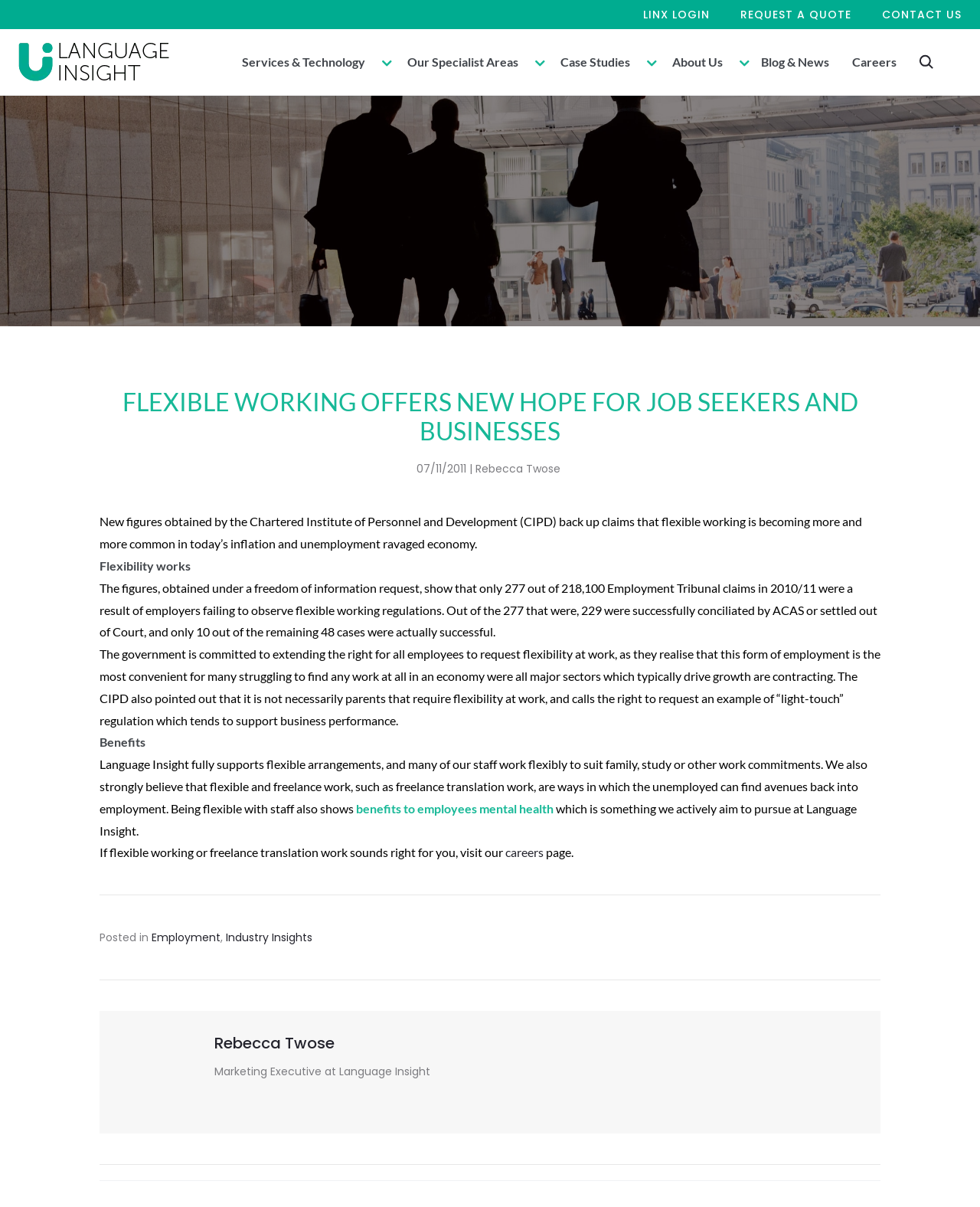Locate the bounding box coordinates of the item that should be clicked to fulfill the instruction: "Click the Contact link".

None